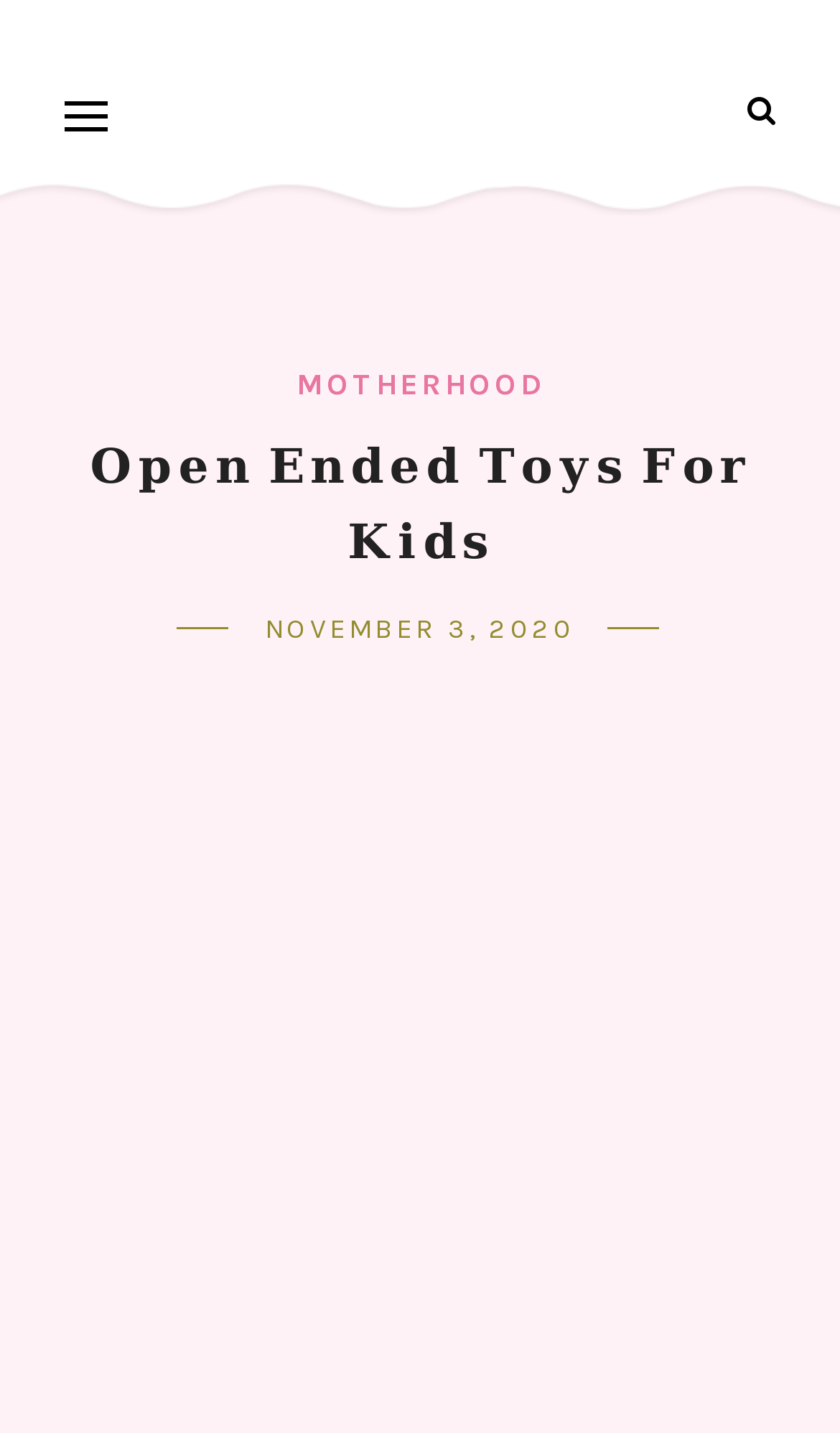Identify the bounding box coordinates for the UI element described as follows: "Motherhood". Ensure the coordinates are four float numbers between 0 and 1, formatted as [left, top, right, bottom].

[0.353, 0.256, 0.647, 0.281]